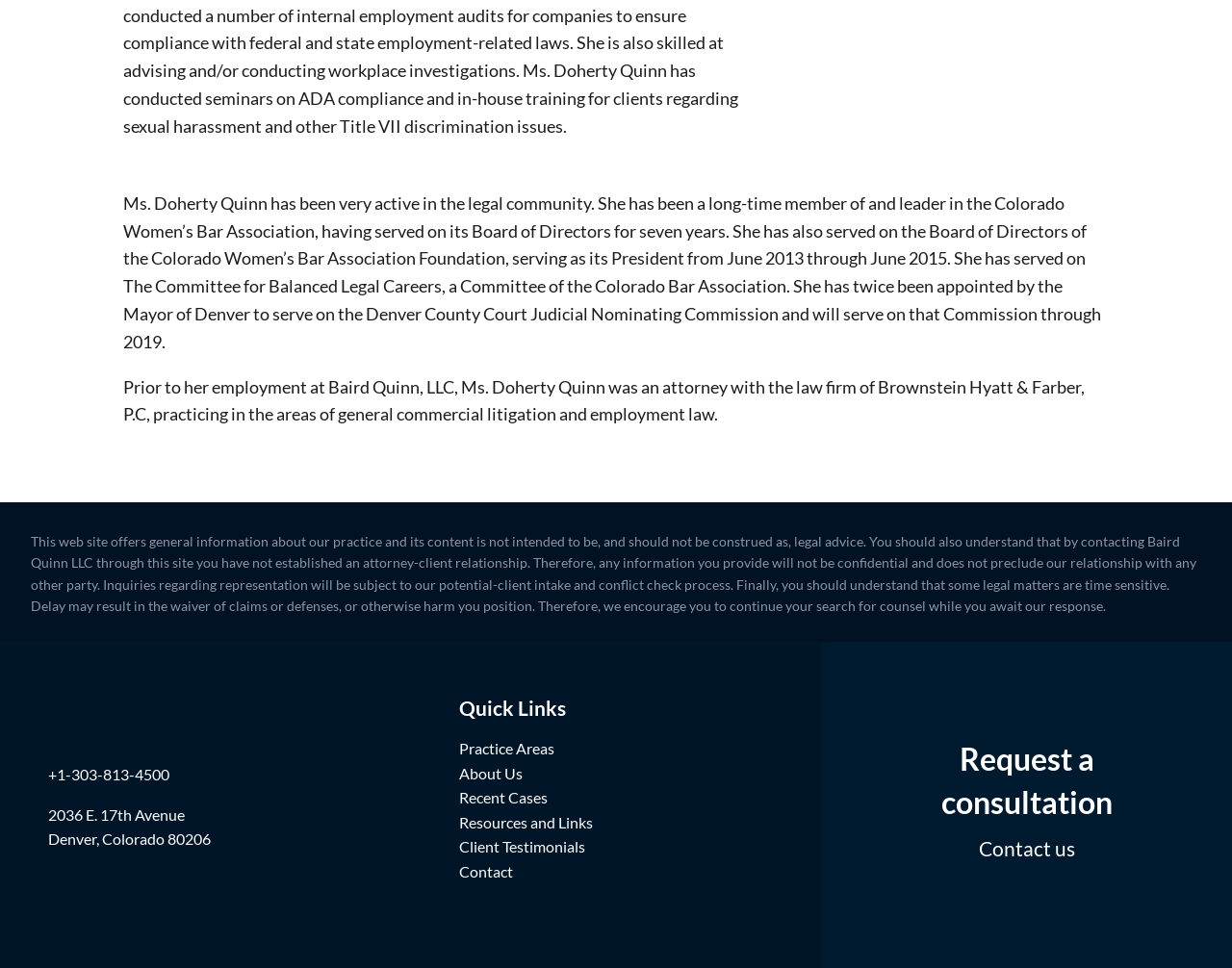What is the phone number of Baird Quinn LLC?
Identify the answer in the screenshot and reply with a single word or phrase.

+1-303-813-4500